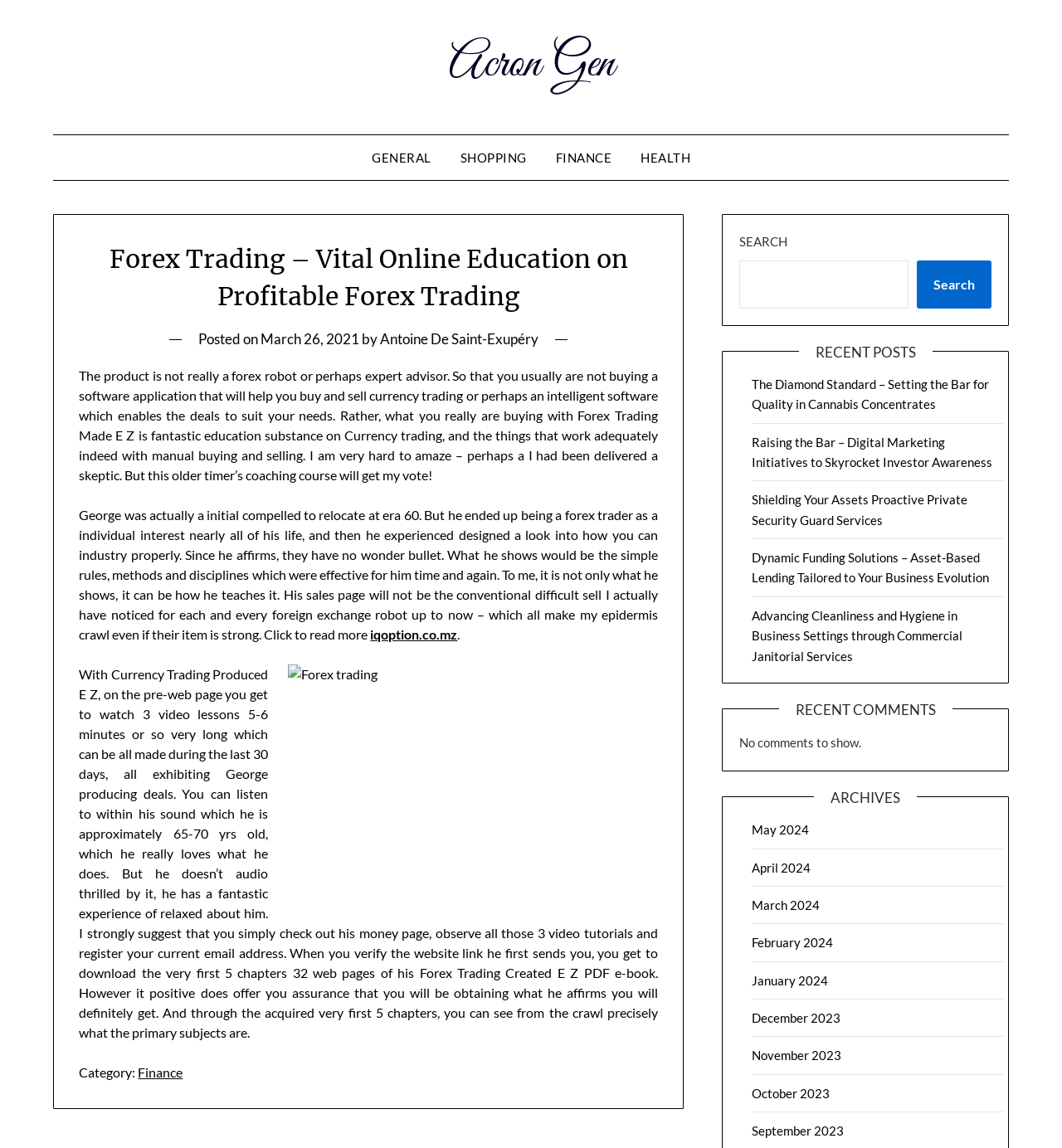Identify the bounding box coordinates for the UI element described as: "February 2024". The coordinates should be provided as four floats between 0 and 1: [left, top, right, bottom].

[0.708, 0.815, 0.785, 0.828]